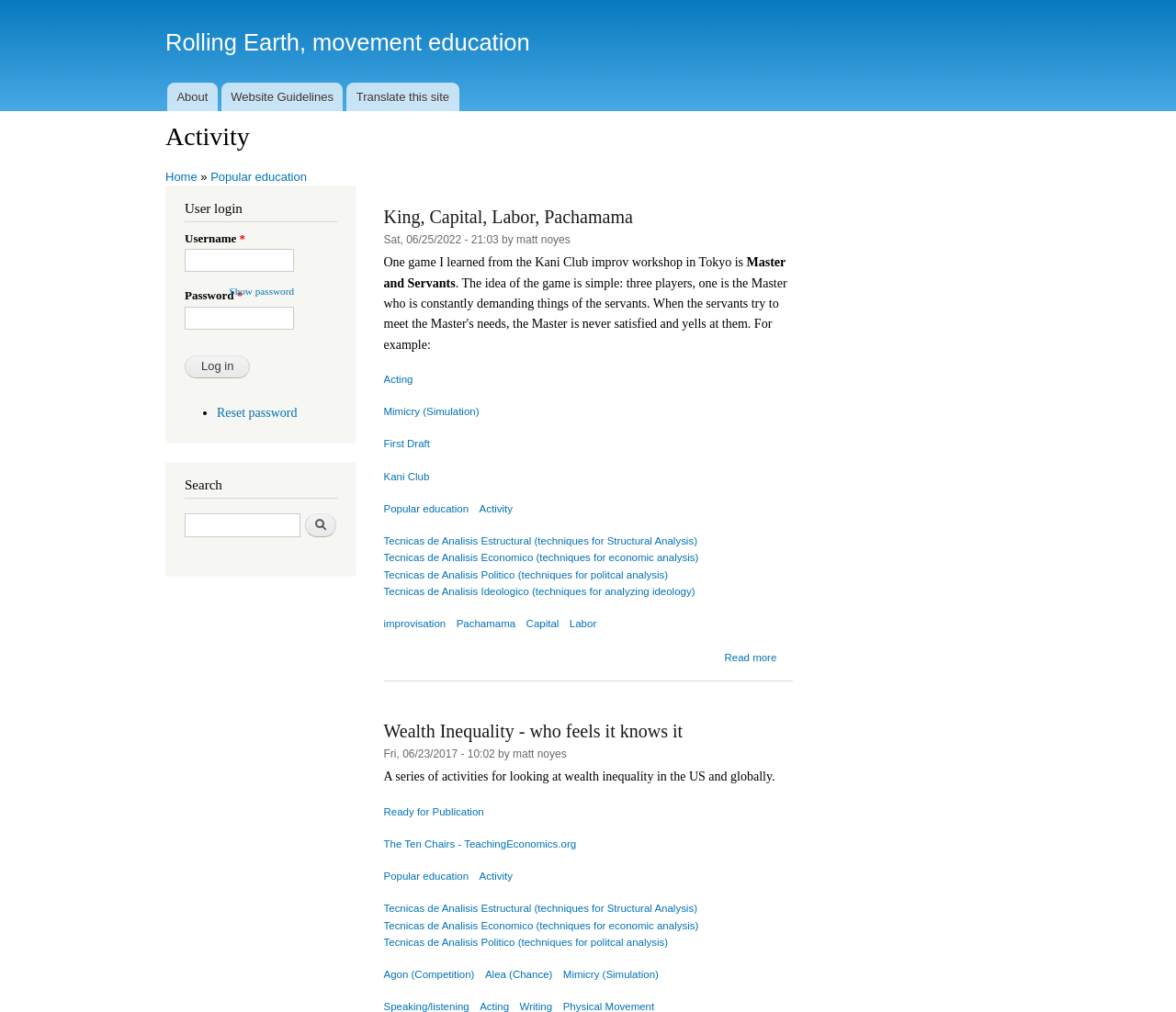Please specify the coordinates of the bounding box for the element that should be clicked to carry out this instruction: "Click on the 'King, Capital, Labor, Pachamama' link". The coordinates must be four float numbers between 0 and 1, formatted as [left, top, right, bottom].

[0.326, 0.204, 0.538, 0.224]